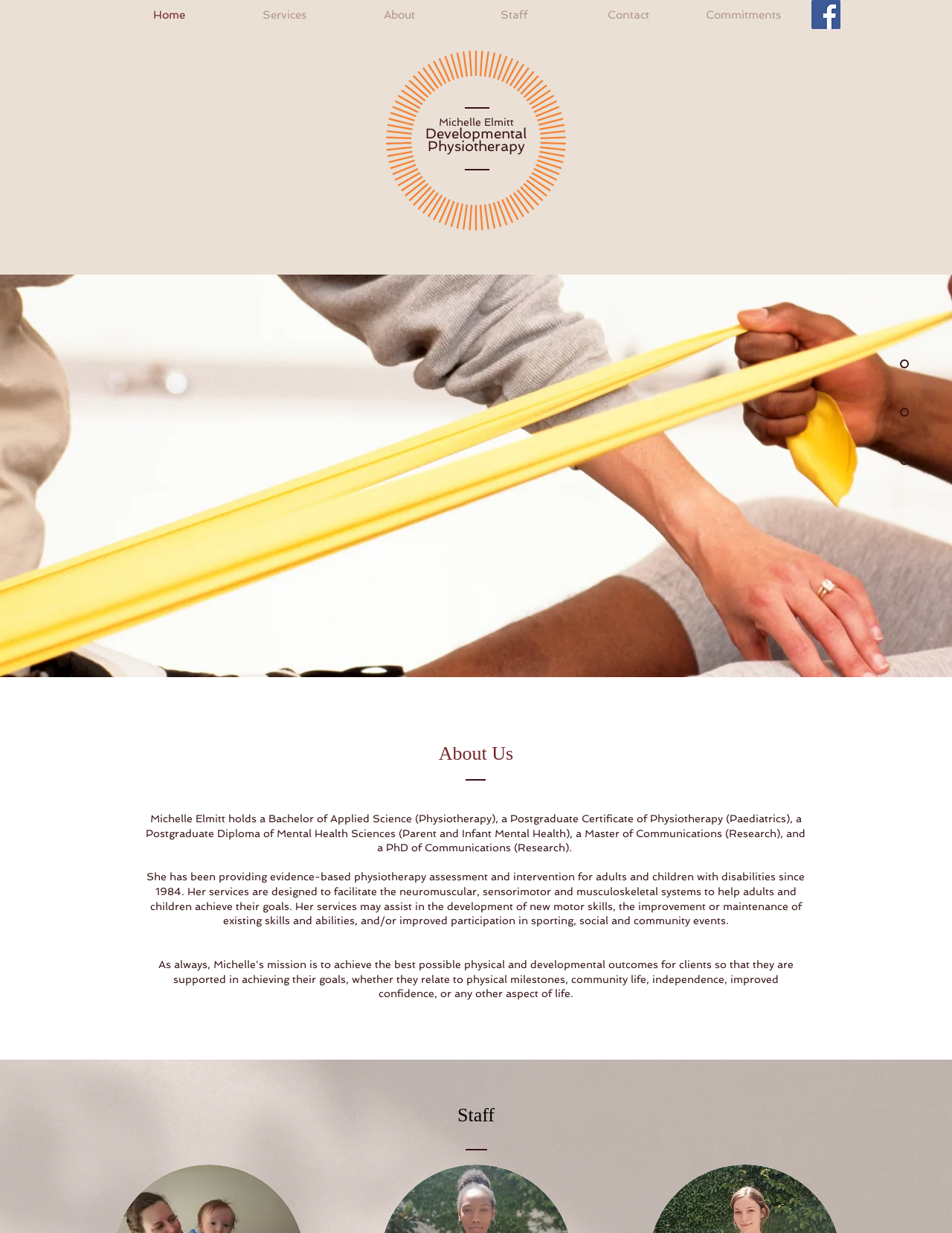What is the color of the Facebook icon?
Using the image provided, answer with just one word or phrase.

Unknown